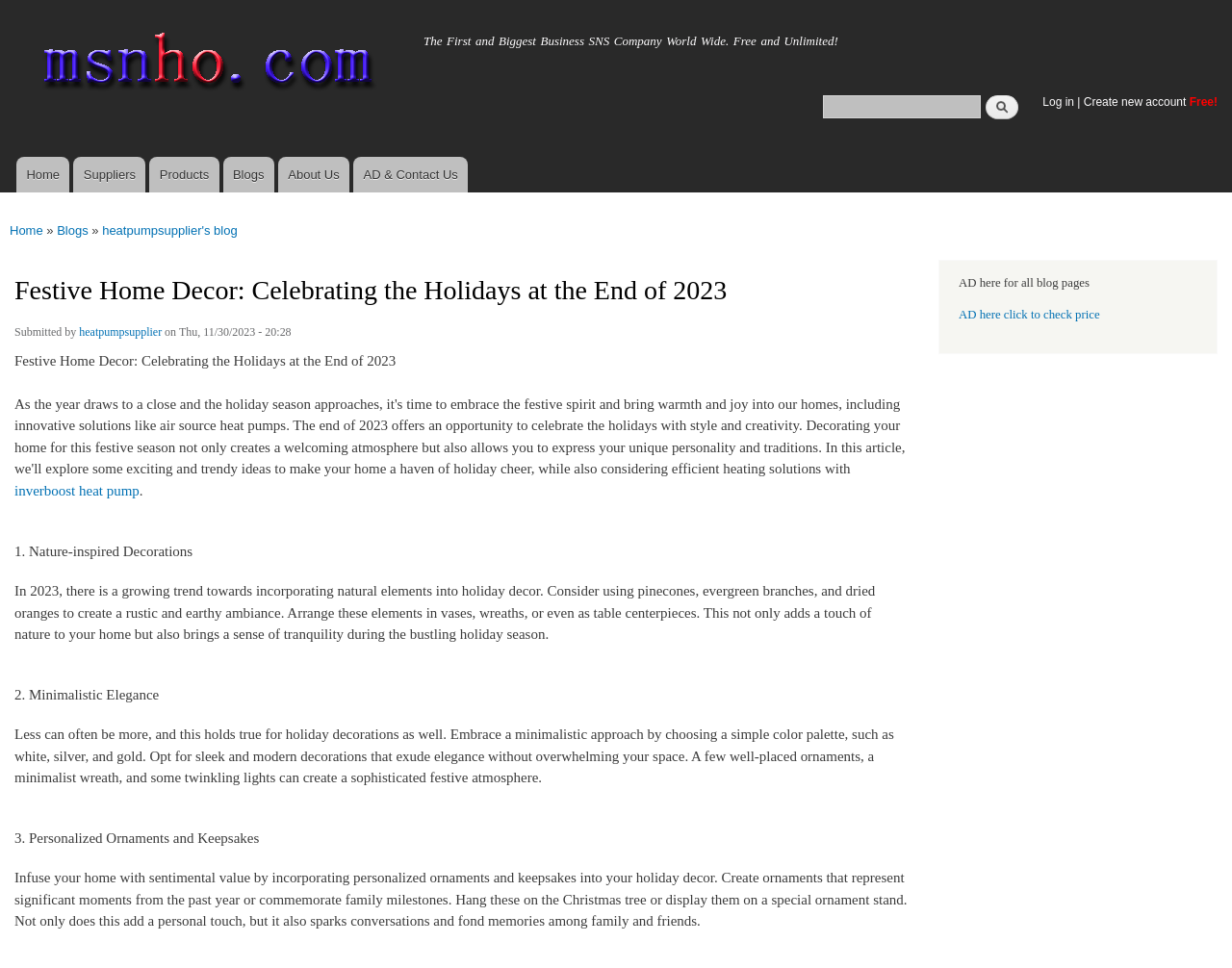Predict the bounding box coordinates for the UI element described as: "About Us". The coordinates should be four float numbers between 0 and 1, presented as [left, top, right, bottom].

[0.226, 0.162, 0.284, 0.199]